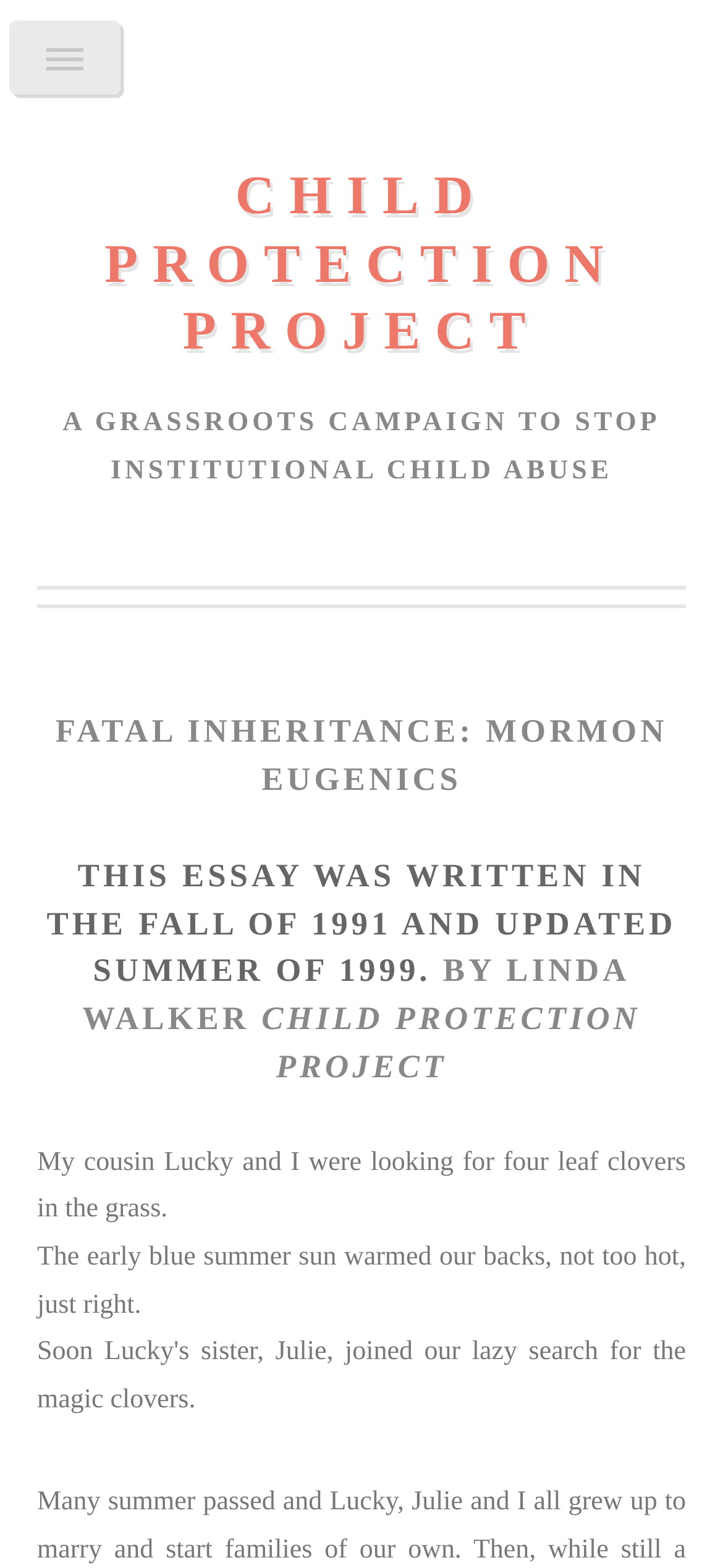Offer a meticulous caption that includes all visible features of the webpage.

The webpage is about the Child Protection Project, a grassroots organization focused on protecting children from polygamist sects. At the top of the page, there is a large heading that reads "CHILD PROTECTION PROJECT" with a link to the same title. Below this heading, there is a subtitle that states "A GRASSROOTS CAMPAIGN TO STOP INSTITUTIONAL CHILD ABUSE". 

Further down, there is a section with a heading "FATAL INHERITANCE: MORMON EUGENICS" which appears to be a subtopic or article title. Below this, there is a lengthy paragraph of text that starts with "THIS ESSAY WAS WRITTEN IN THE FALL OF 1991 AND UPDATED SUMMER OF 1999. BY LINDA WALKERCHILD PROTECTION PROJECT". 

The webpage also contains a personal anecdote or story, which begins with the sentence "My cousin Lucky and I were looking for four leaf clovers in the grass" and continues with another sentence "The early blue summer sun warmed our backs, not too hot, just right". This story appears to be a personal reflection or introduction to the topic of child protection.